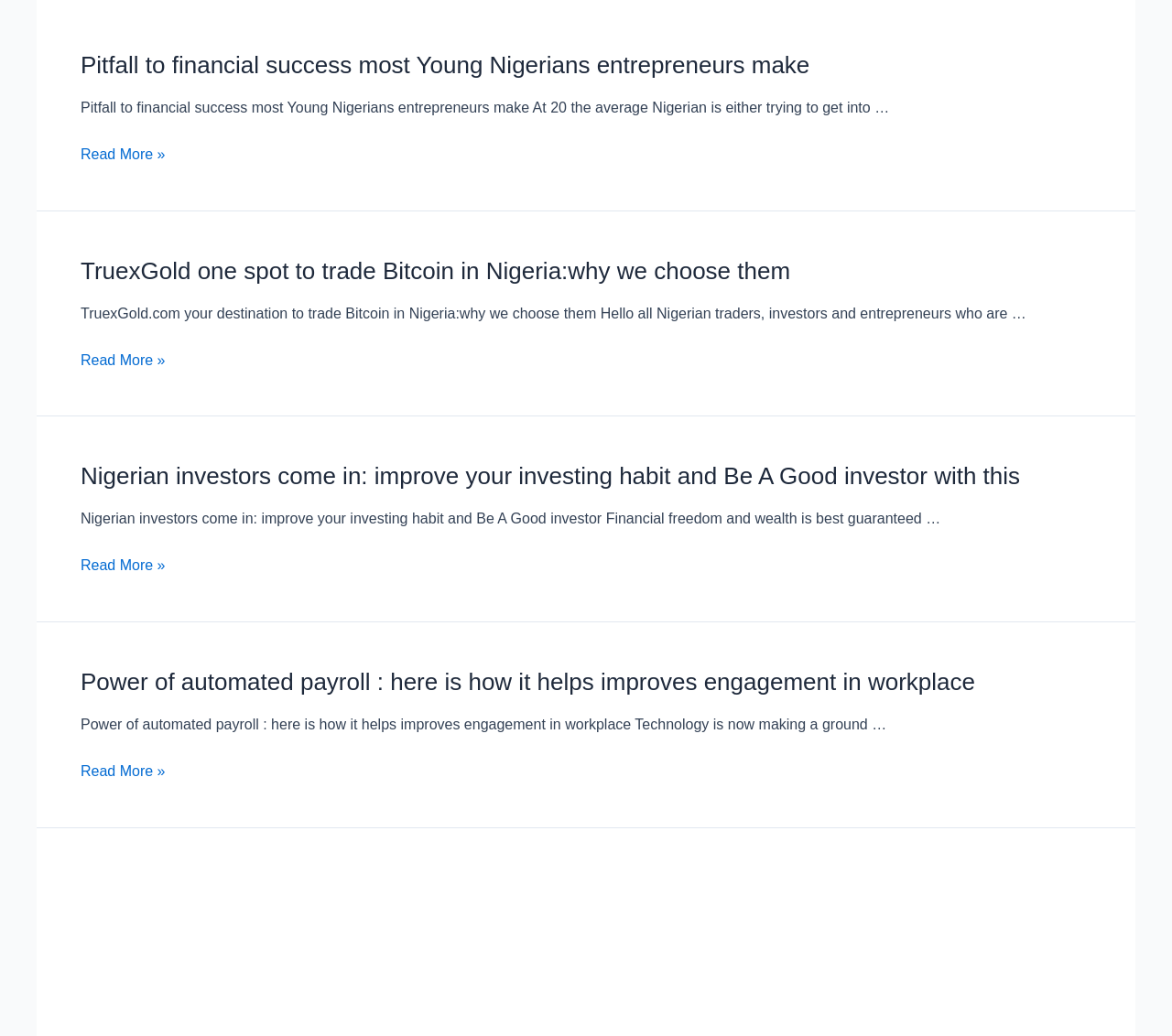Respond to the question below with a concise word or phrase:
What is the topic of the third article?

Automated payroll